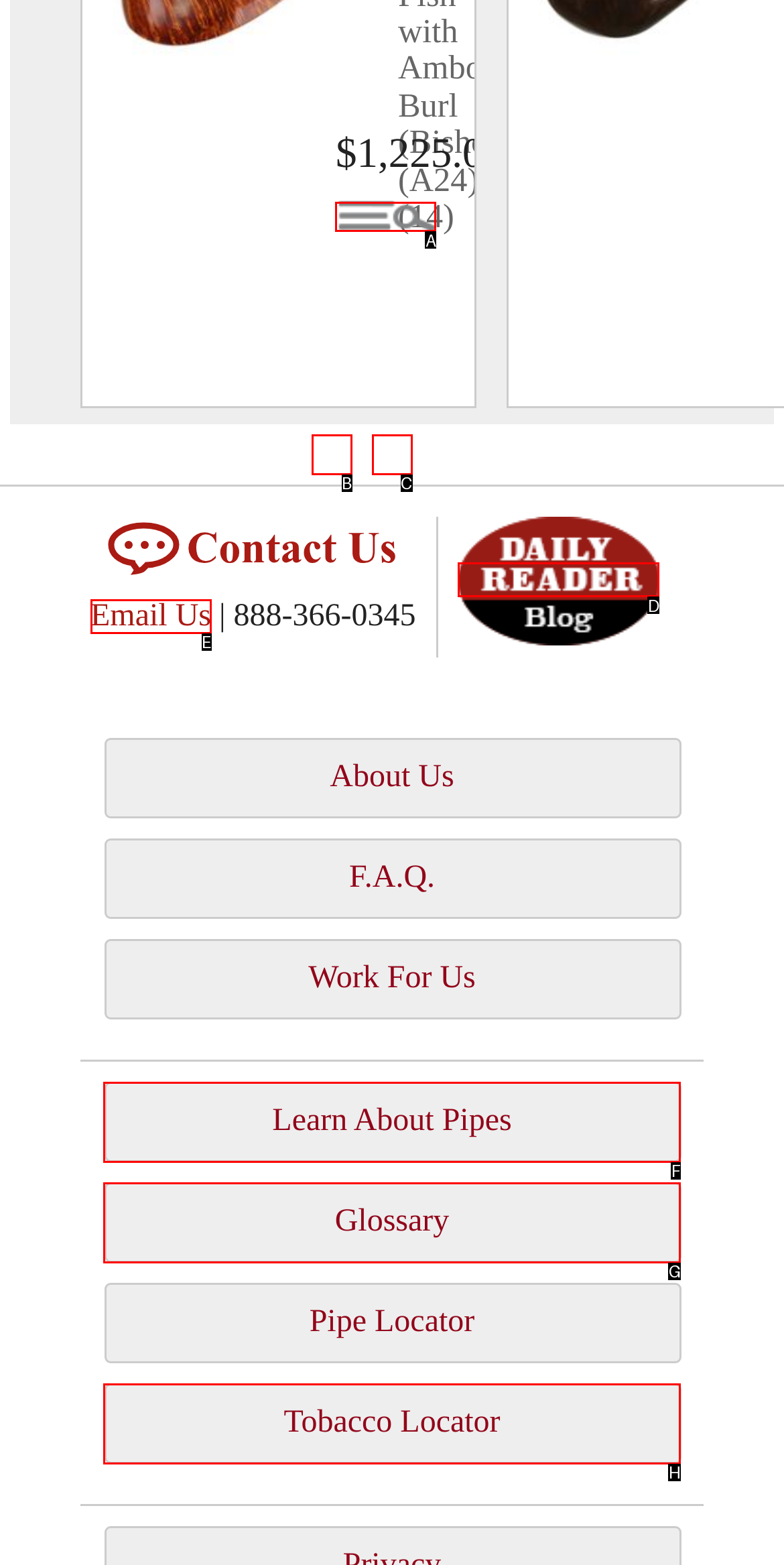Identify the correct UI element to click on to achieve the following task: View more information Respond with the corresponding letter from the given choices.

A